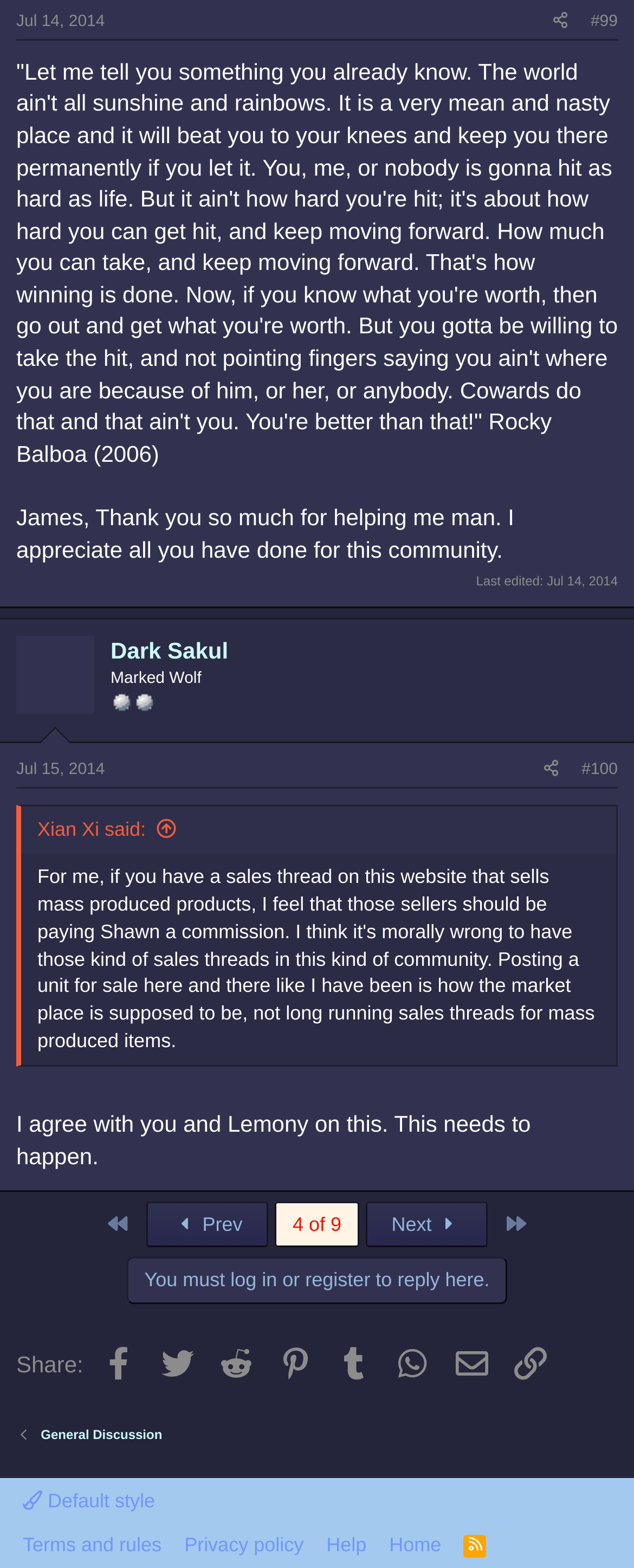Identify the bounding box coordinates of the region that should be clicked to execute the following instruction: "Reply to the discussion".

[0.2, 0.802, 0.8, 0.832]